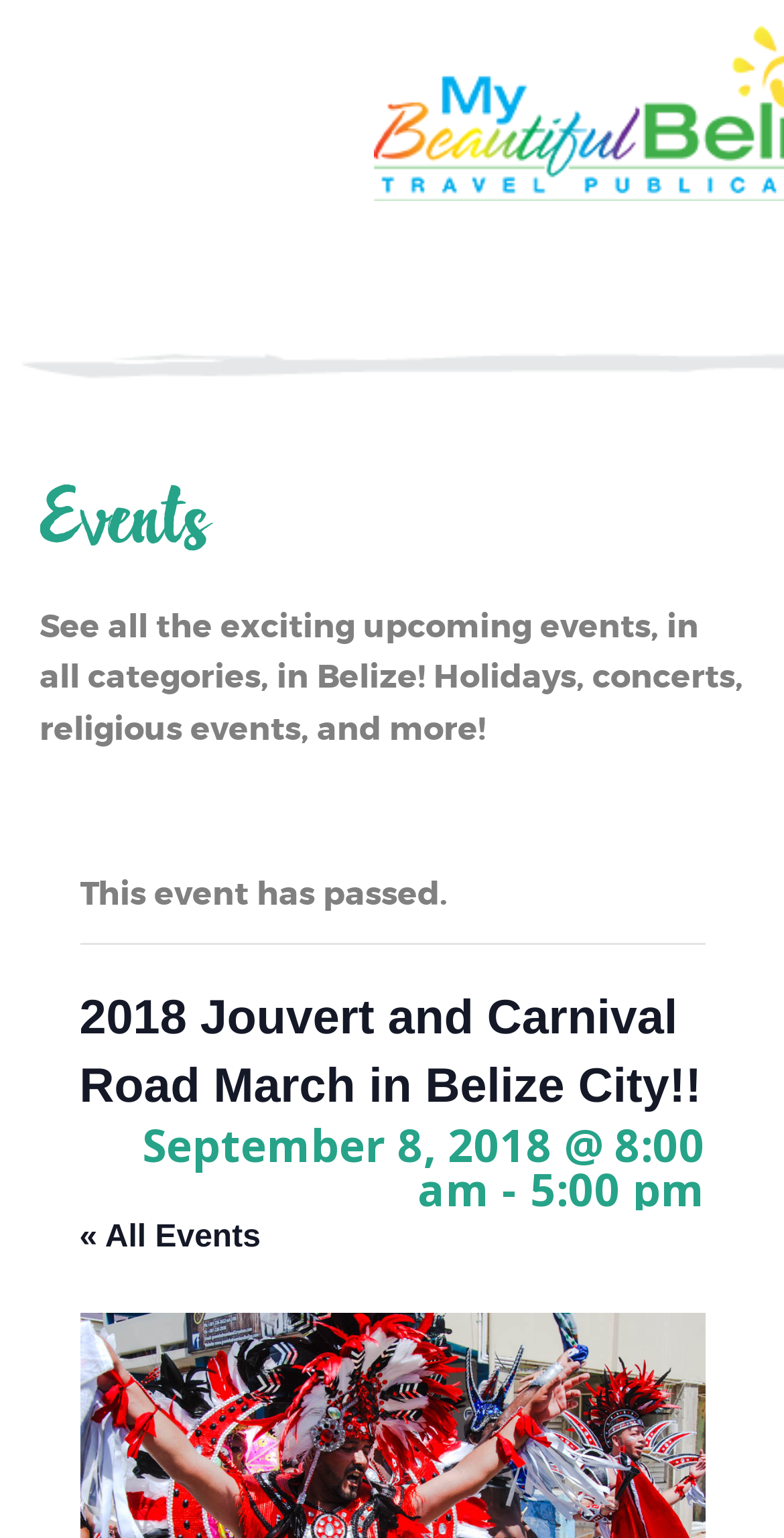Provide a thorough summary of the webpage.

The webpage is about the 2018 Jouvert and Carnival Road March event in Belize City. At the top, there is a logo image of "My Beautiful Belize" positioned almost centrally. Below the logo, there is a navigation menu with five links: "HOME", "ARTICLES", "DESTINATIONS", "DIRECTORY", and "ABOUT US", aligned horizontally across the top of the page. 

Further down, there is a "CONTACT US" link positioned at the top-left corner. A heading "Events" is located below the navigation menu, followed by a paragraph of text that describes the events listed on the page. 

The main content of the page is focused on the 2018 Jouvert and Carnival Road March event, with a heading that includes the event name and a subheading that specifies the date and time of the event, September 8, 2018, from 8:00 am to 5:00 pm. There is a note indicating that "This event has passed." 

At the bottom of the event information, there is a link to "« All Events". Overall, the page has a simple layout with a clear structure, making it easy to navigate and find information about the event.